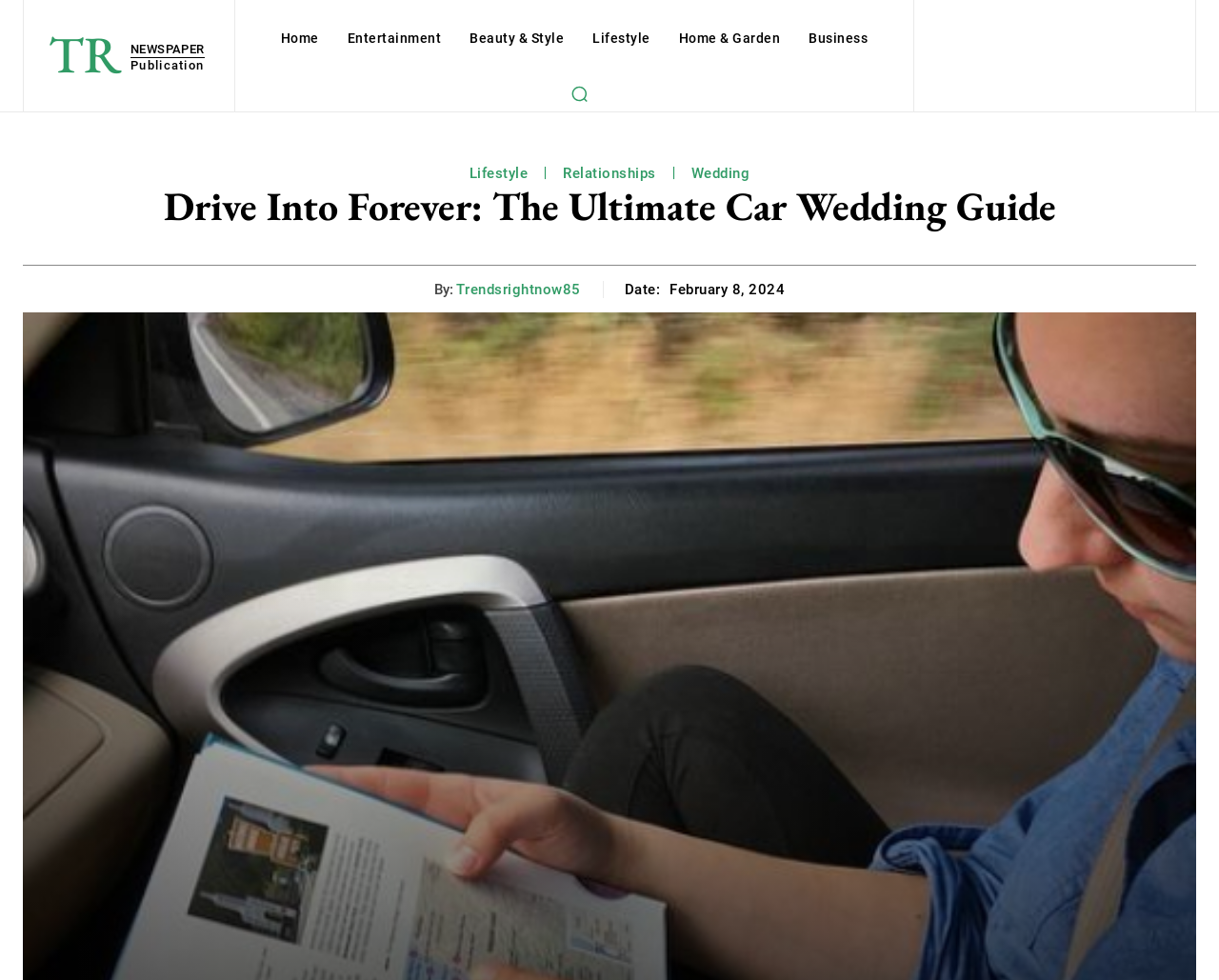Please reply to the following question with a single word or a short phrase:
How many categories are listed in the top navigation bar?

7